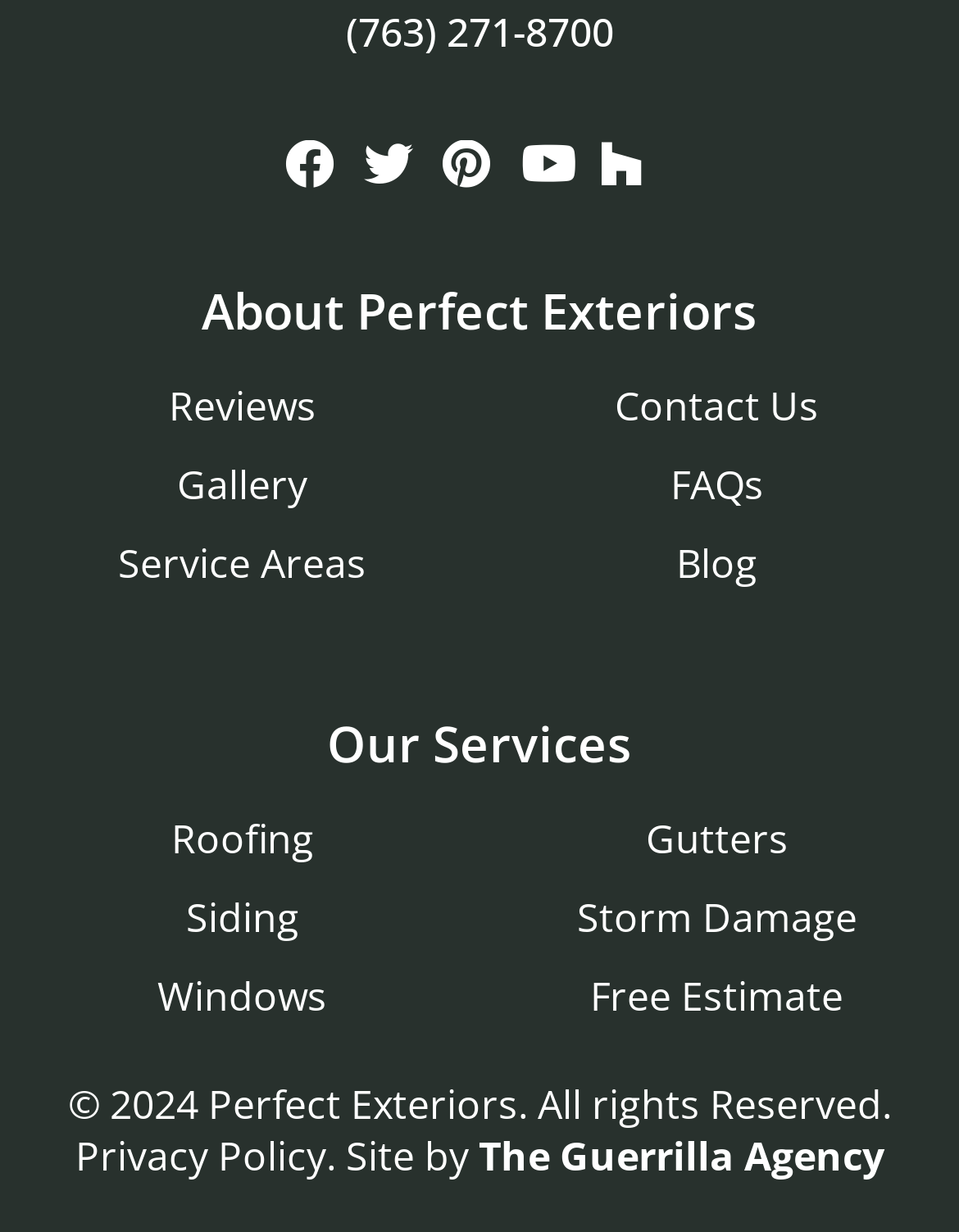Show the bounding box coordinates of the region that should be clicked to follow the instruction: "Call the phone number."

[0.36, 0.004, 0.64, 0.048]